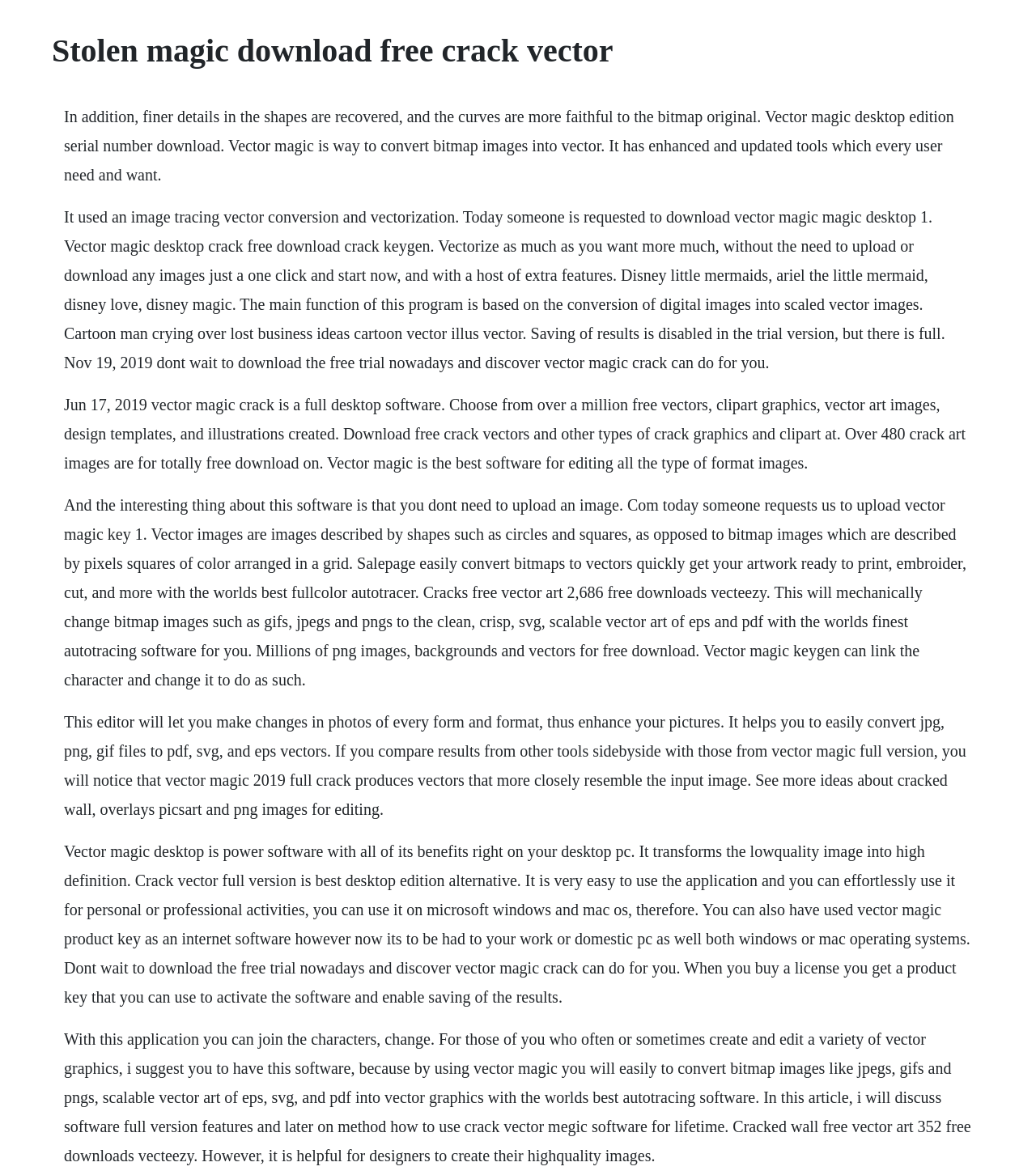Construct a thorough caption encompassing all aspects of the webpage.

The webpage appears to be about Vector Magic, a software for converting bitmap images into vector images. At the top, there is a heading with the title "Stolen magic download free crack vector". Below the heading, there are five paragraphs of text that describe the features and benefits of Vector Magic.

The first paragraph explains that Vector Magic can recover finer details in shapes and produce more faithful curves to the original bitmap image. It also mentions that the software can be used to convert bitmap images into vector images.

The second paragraph discusses the main function of Vector Magic, which is to convert digital images into scaled vector images. It also mentions that the software can be used to edit various types of format images.

The third paragraph highlights the unique feature of Vector Magic, which is that it does not require uploading an image to convert it into a vector image. It also mentions that the software can be used to create high-quality images.

The fourth paragraph explains that Vector Magic can be used to make changes to photos of every form and format, enhancing the pictures. It also mentions that the software can convert jpg, png, and gif files to pdf, svg, and eps vectors.

The fifth paragraph emphasizes the benefits of using Vector Magic, including its ease of use, ability to transform low-quality images into high-definition images, and compatibility with both Windows and Mac operating systems. It also mentions that the software can be used for personal or professional activities.

Overall, the webpage appears to be promoting Vector Magic as a powerful software for converting bitmap images into vector images, highlighting its features, benefits, and ease of use.